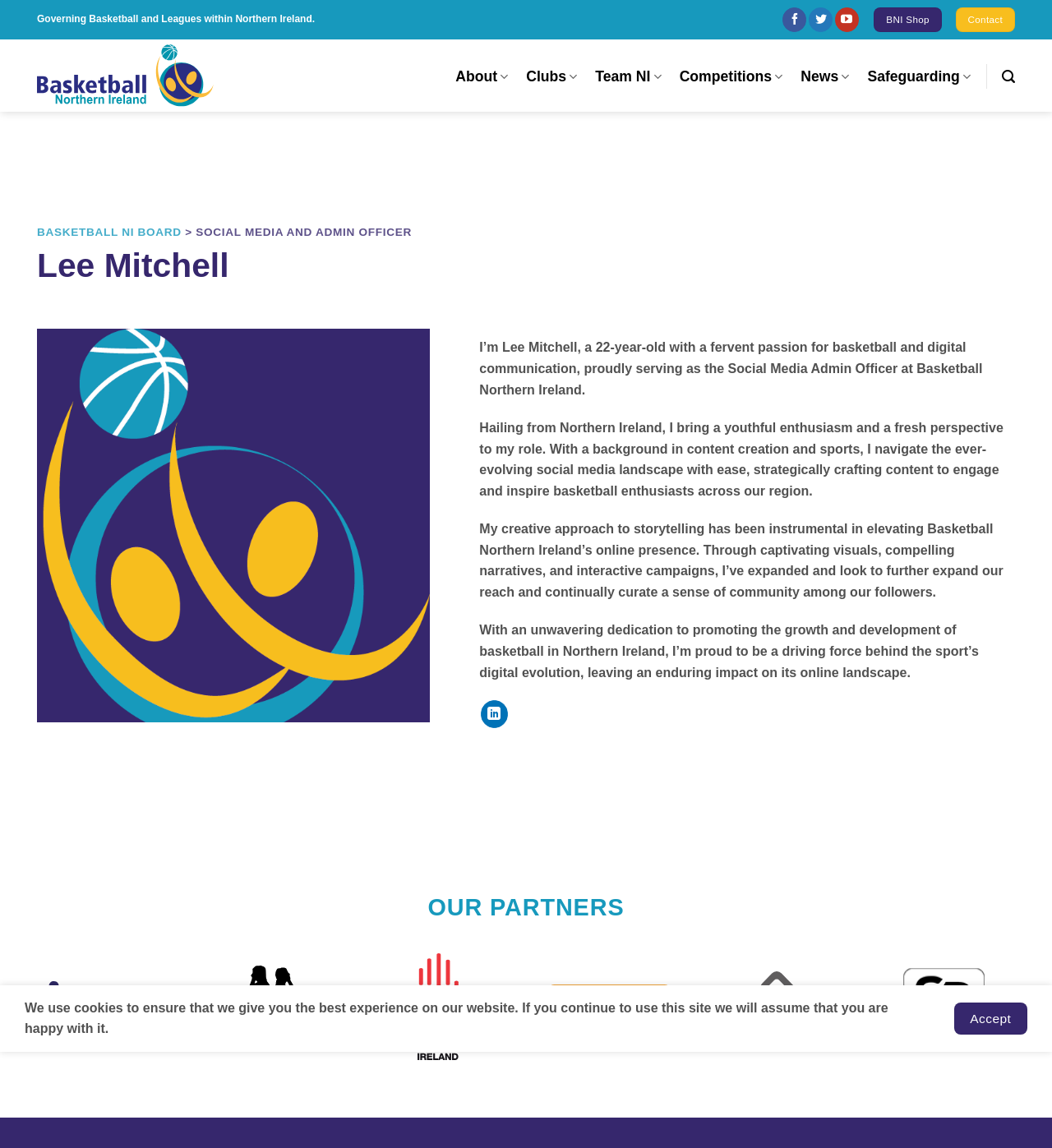What is Lee Mitchell's role at Basketball Northern Ireland?
Examine the image and give a concise answer in one word or a short phrase.

Social Media Admin Officer